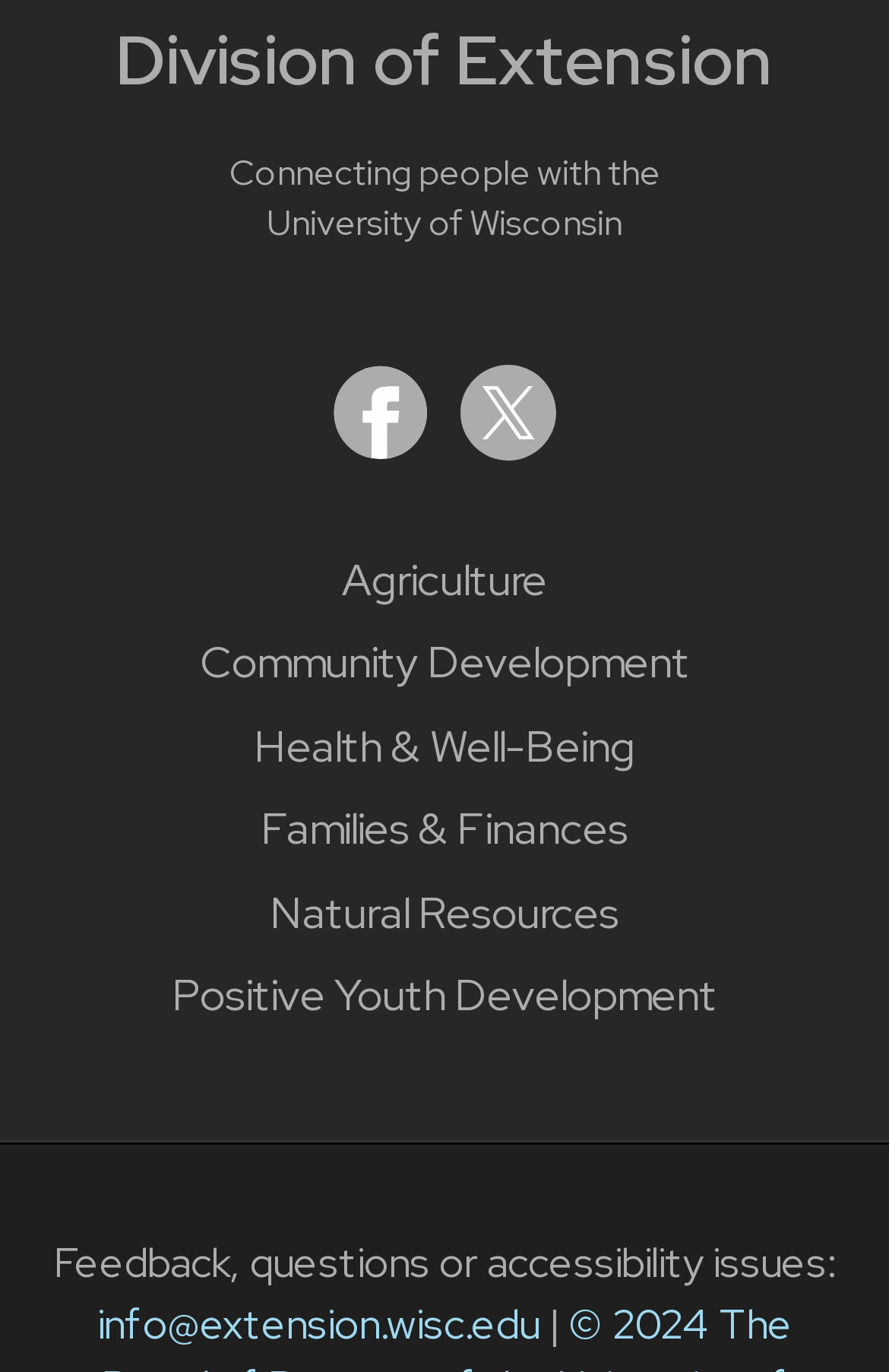Please identify the bounding box coordinates of the clickable area that will allow you to execute the instruction: "Check theSURIA88 link".

None